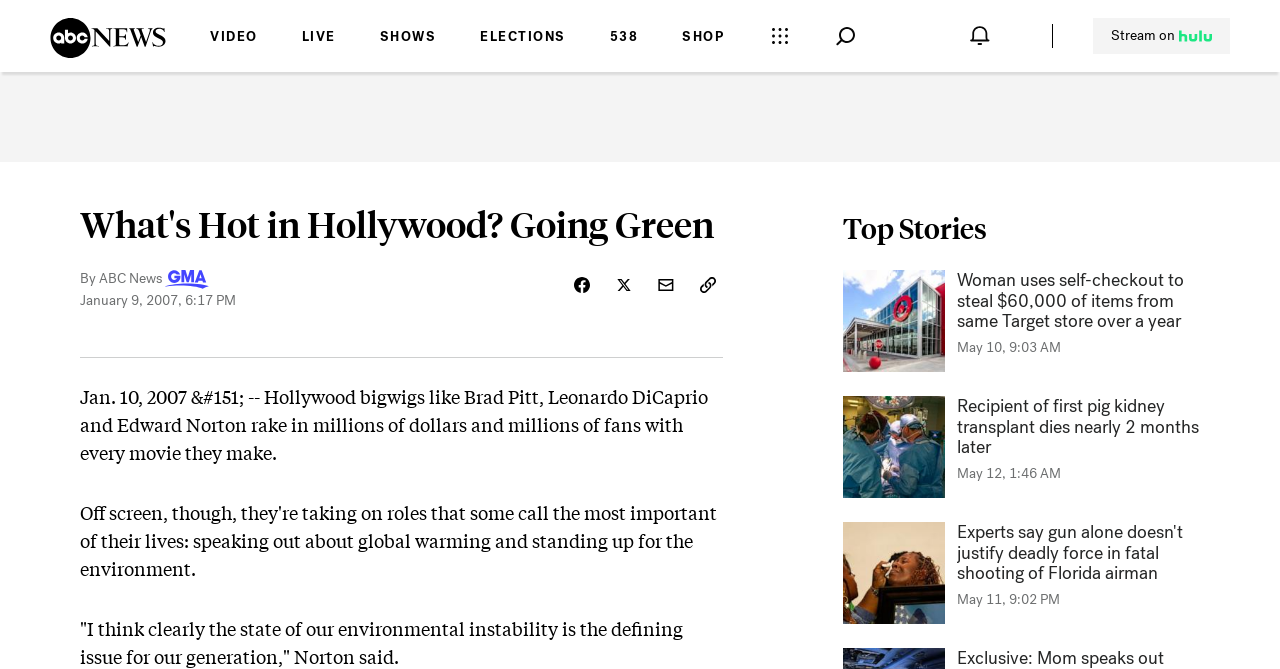Please identify the bounding box coordinates of the clickable area that will allow you to execute the instruction: "Search the Collections".

None